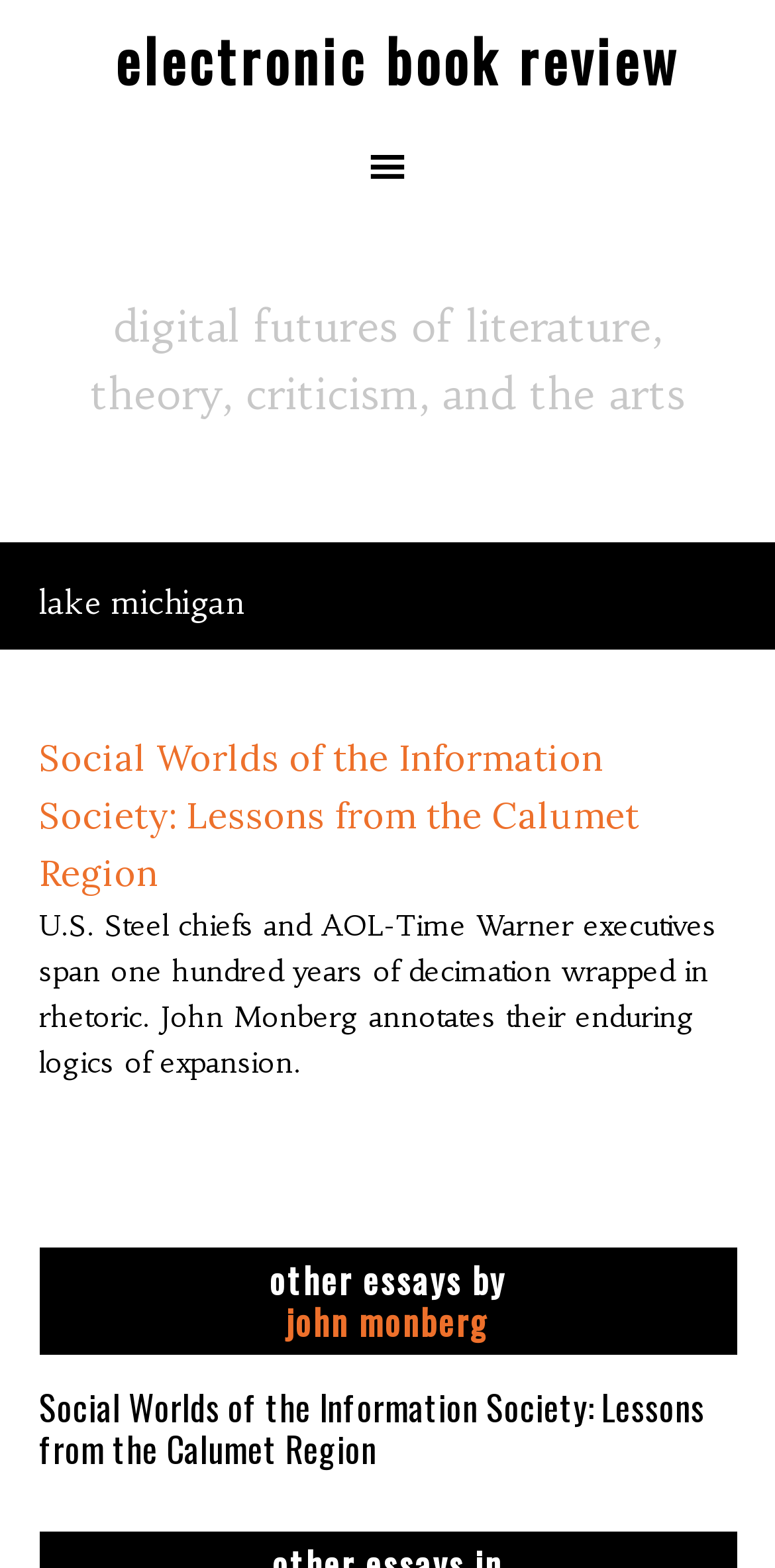What is the topic of the article?
Using the image as a reference, deliver a detailed and thorough answer to the question.

I found the answer by looking at the heading 'Social Worlds of the Information Society: Lessons from the Calumet Region' and the link with the same text. This suggests that the article is about the Information Society.